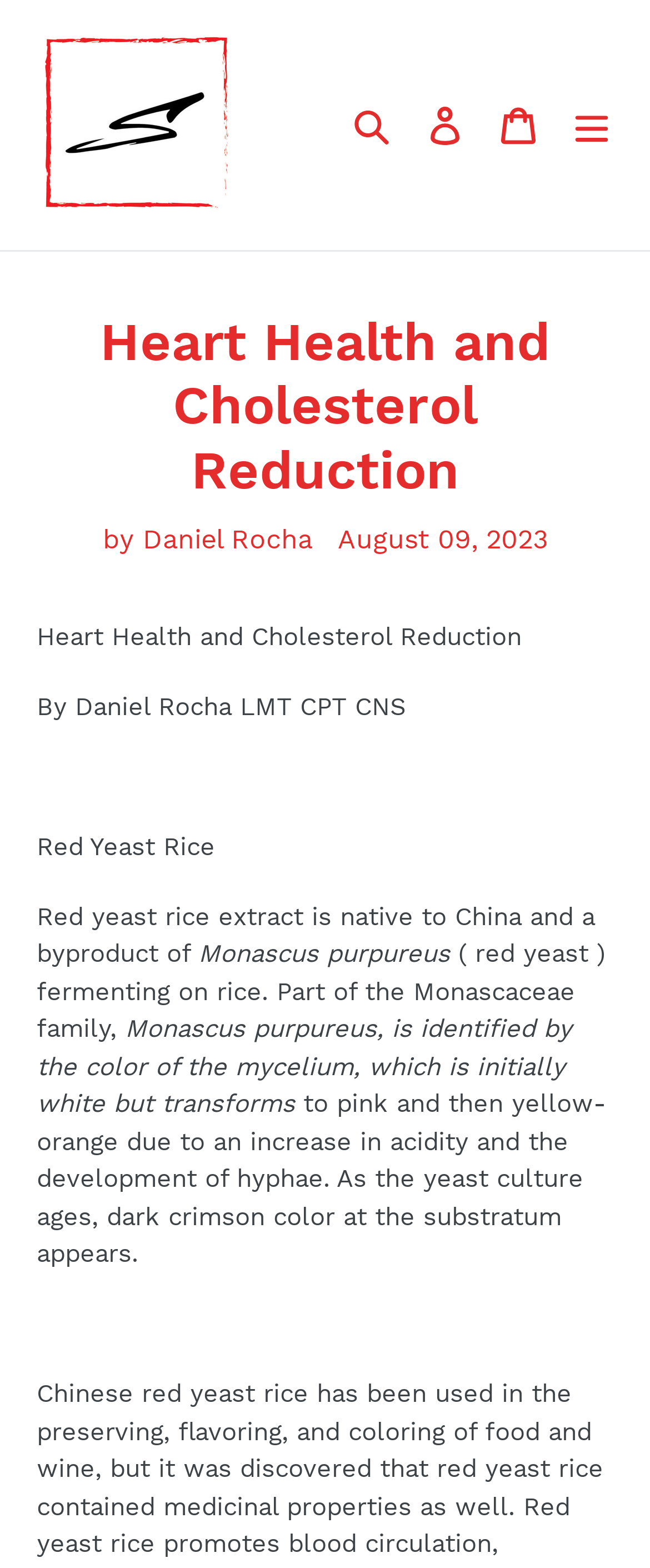Find the bounding box coordinates for the HTML element described in this sentence: "parent_node: Search aria-label="Menu"". Provide the coordinates as four float numbers between 0 and 1, in the format [left, top, right, bottom].

[0.854, 0.056, 0.967, 0.103]